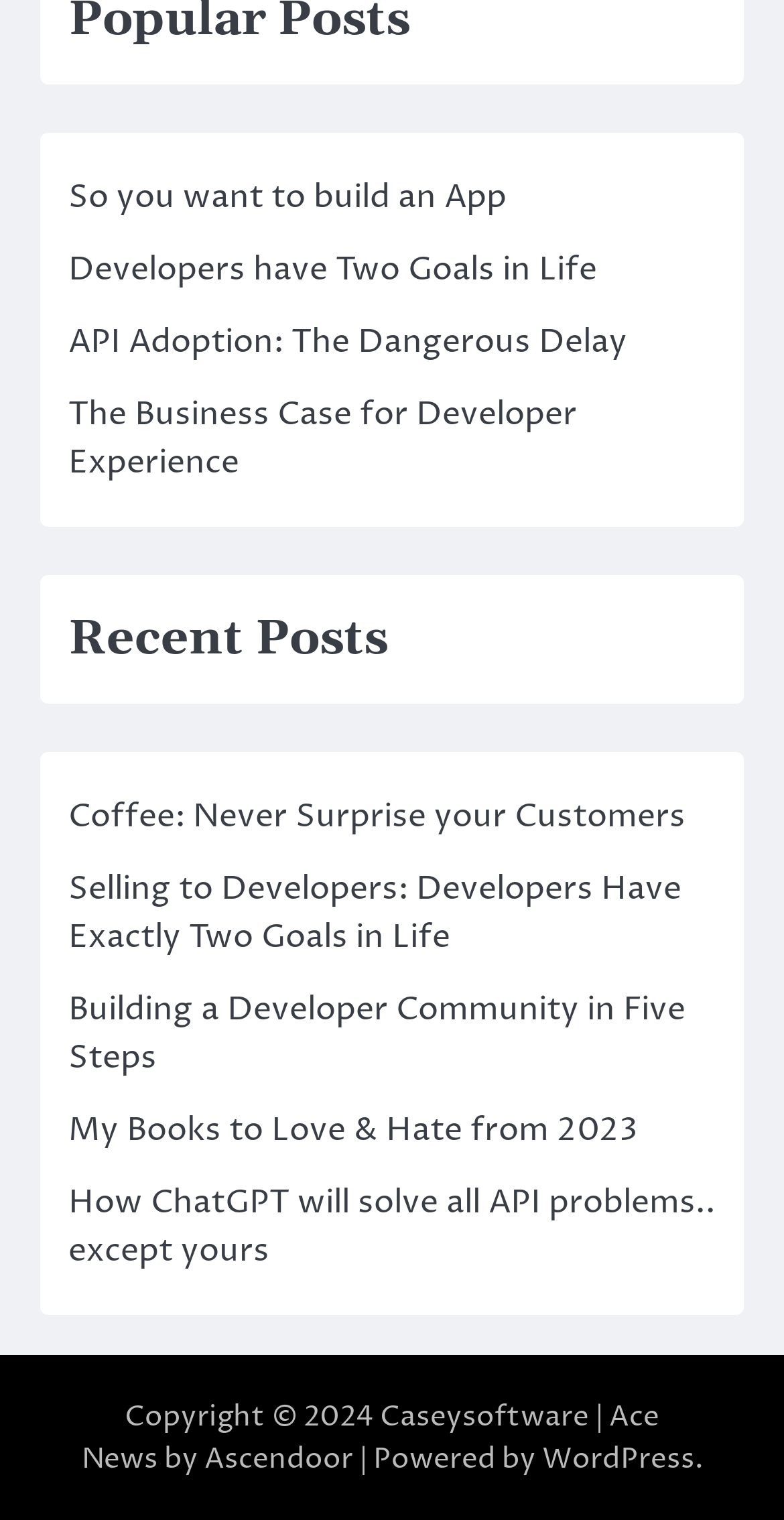Please find the bounding box coordinates of the element that needs to be clicked to perform the following instruction: "Read the recent post 'Coffee: Never Surprise your Customers'". The bounding box coordinates should be four float numbers between 0 and 1, represented as [left, top, right, bottom].

[0.087, 0.523, 0.874, 0.552]